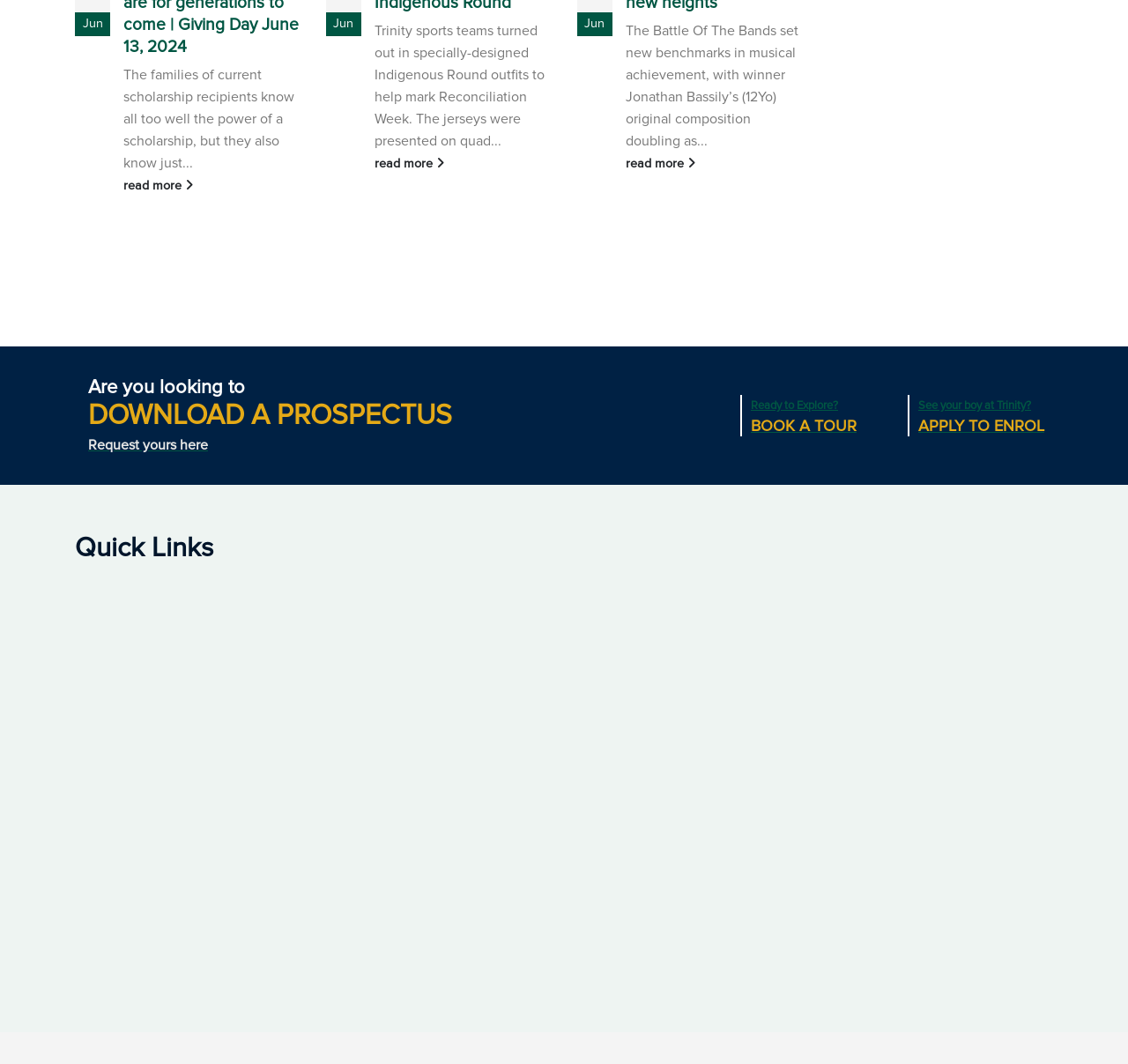Predict the bounding box coordinates of the area that should be clicked to accomplish the following instruction: "View parent portal". The bounding box coordinates should consist of four float numbers between 0 and 1, i.e., [left, top, right, bottom].

[0.171, 0.604, 0.237, 0.619]